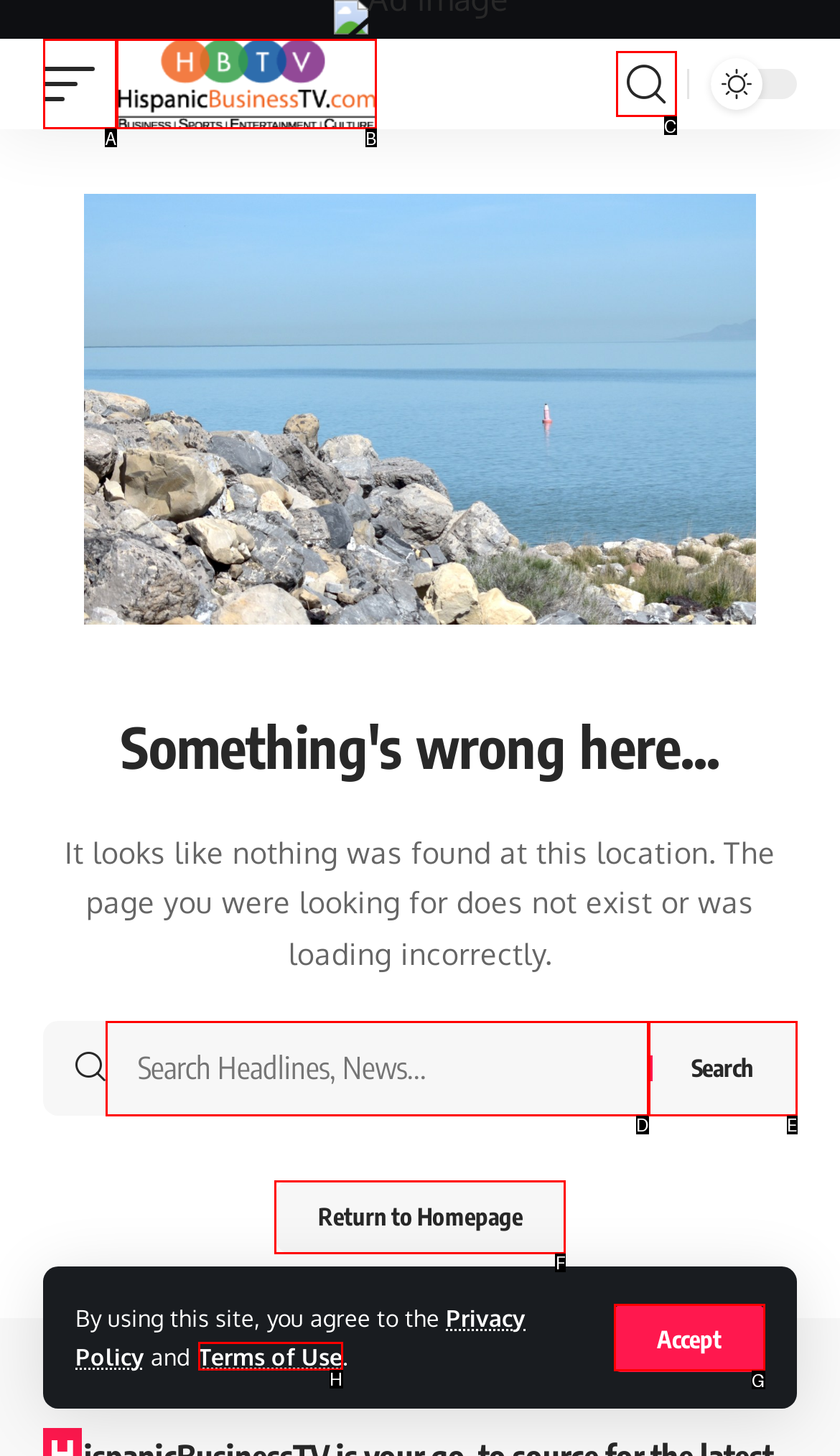Based on the description: title="Hispanic Business TV", select the HTML element that fits best. Provide the letter of the matching option.

B